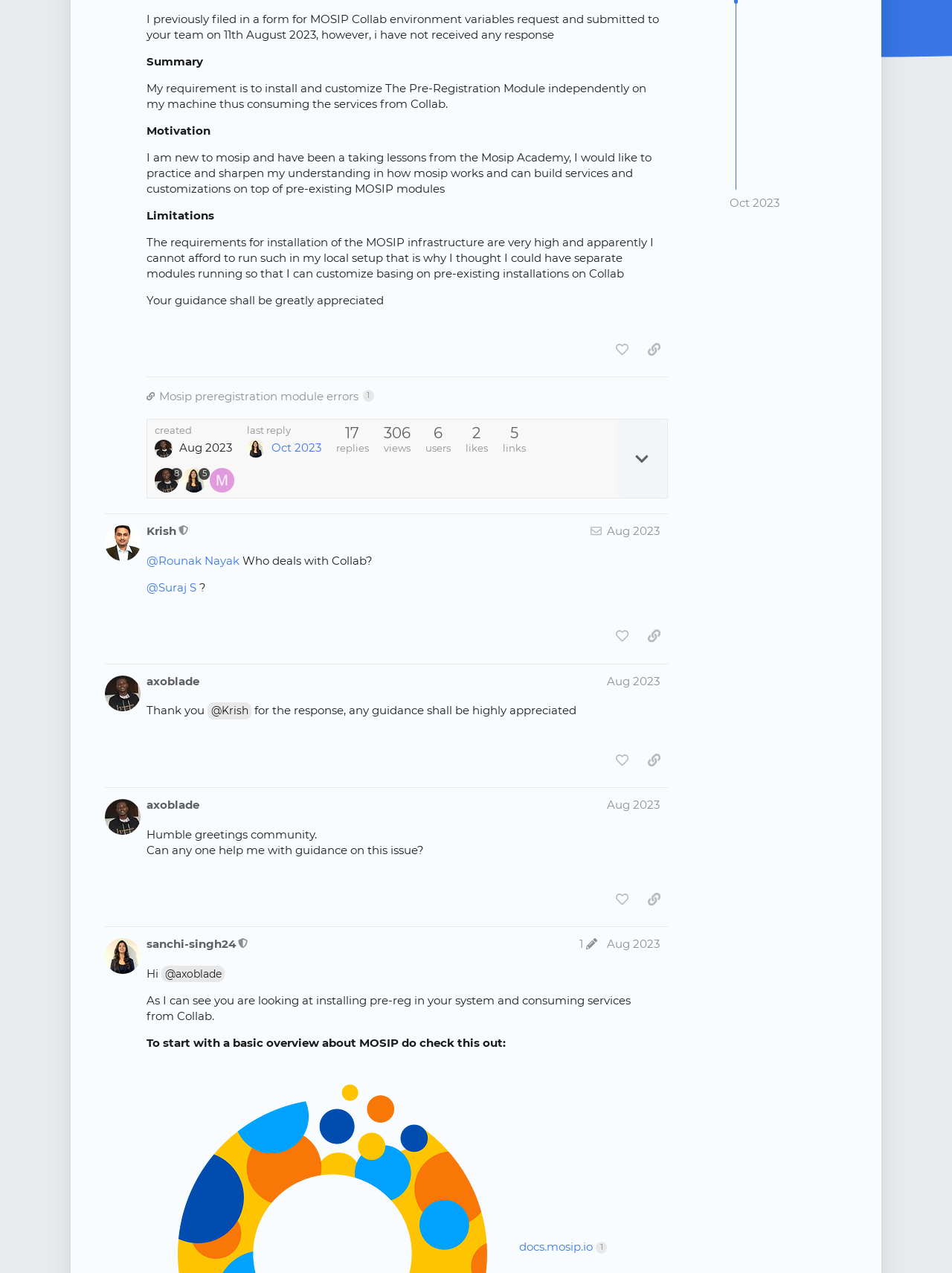From the element description ​, predict the bounding box coordinates of the UI element. The coordinates must be specified in the format (top-left x, top-left y, bottom-right x, bottom-right y) and should be within the 0 to 1 range.

[0.648, 0.33, 0.701, 0.391]